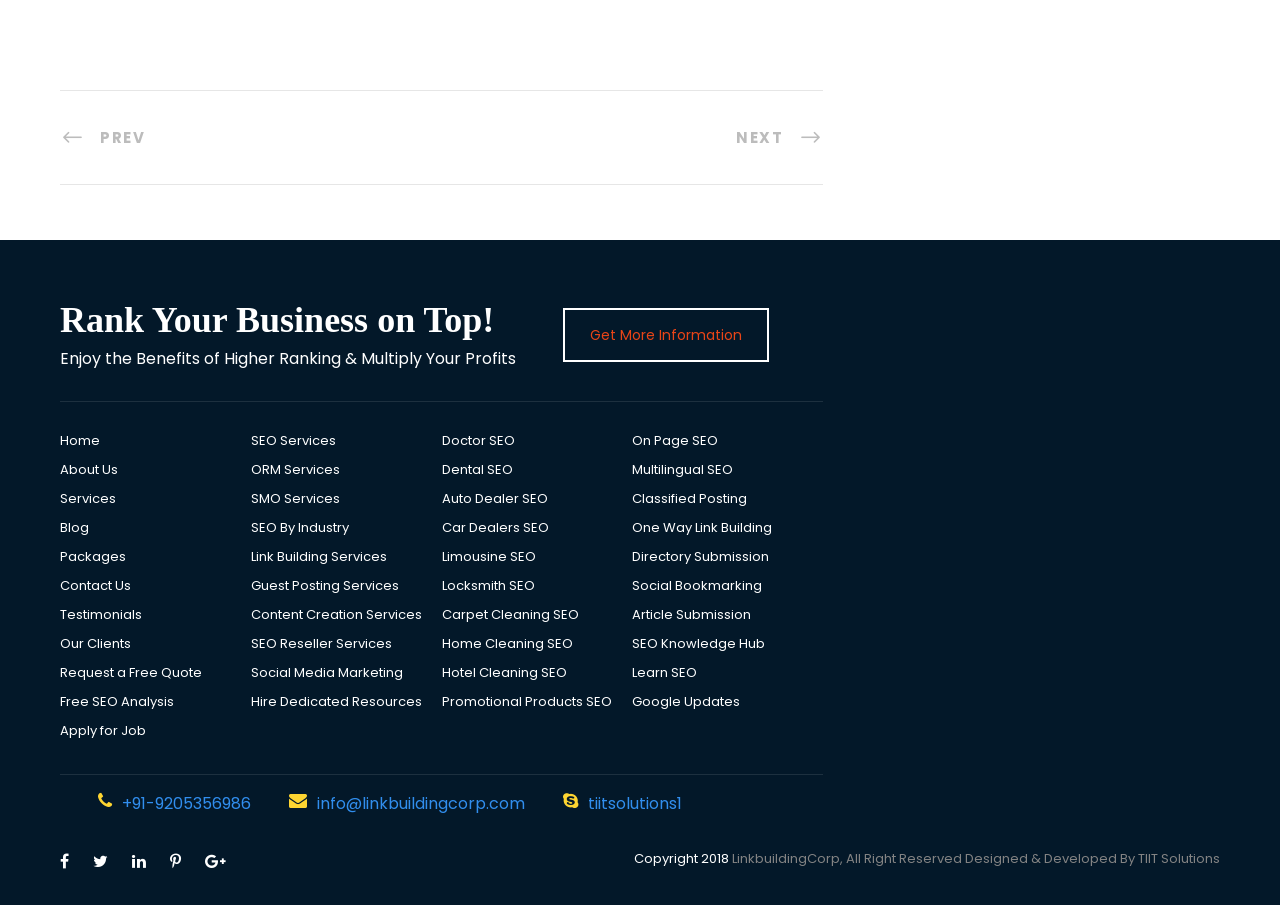Given the description of a UI element: "alt="pre seo analysis sidebar image"", identify the bounding box coordinates of the matching element in the webpage screenshot.

[0.667, 0.531, 0.887, 0.556]